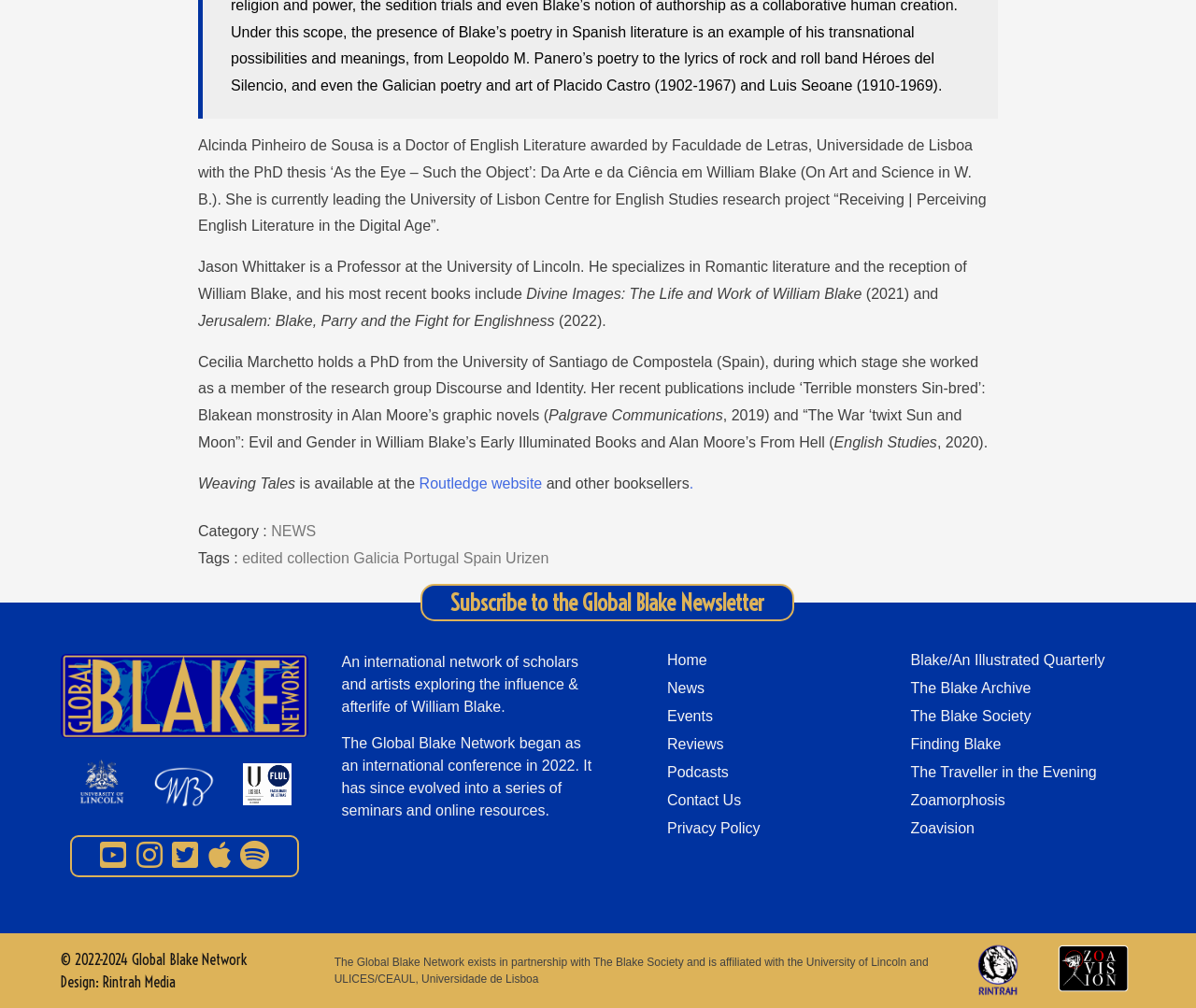Please specify the bounding box coordinates of the area that should be clicked to accomplish the following instruction: "Go to the Home page". The coordinates should consist of four float numbers between 0 and 1, i.e., [left, top, right, bottom].

[0.558, 0.645, 0.746, 0.667]